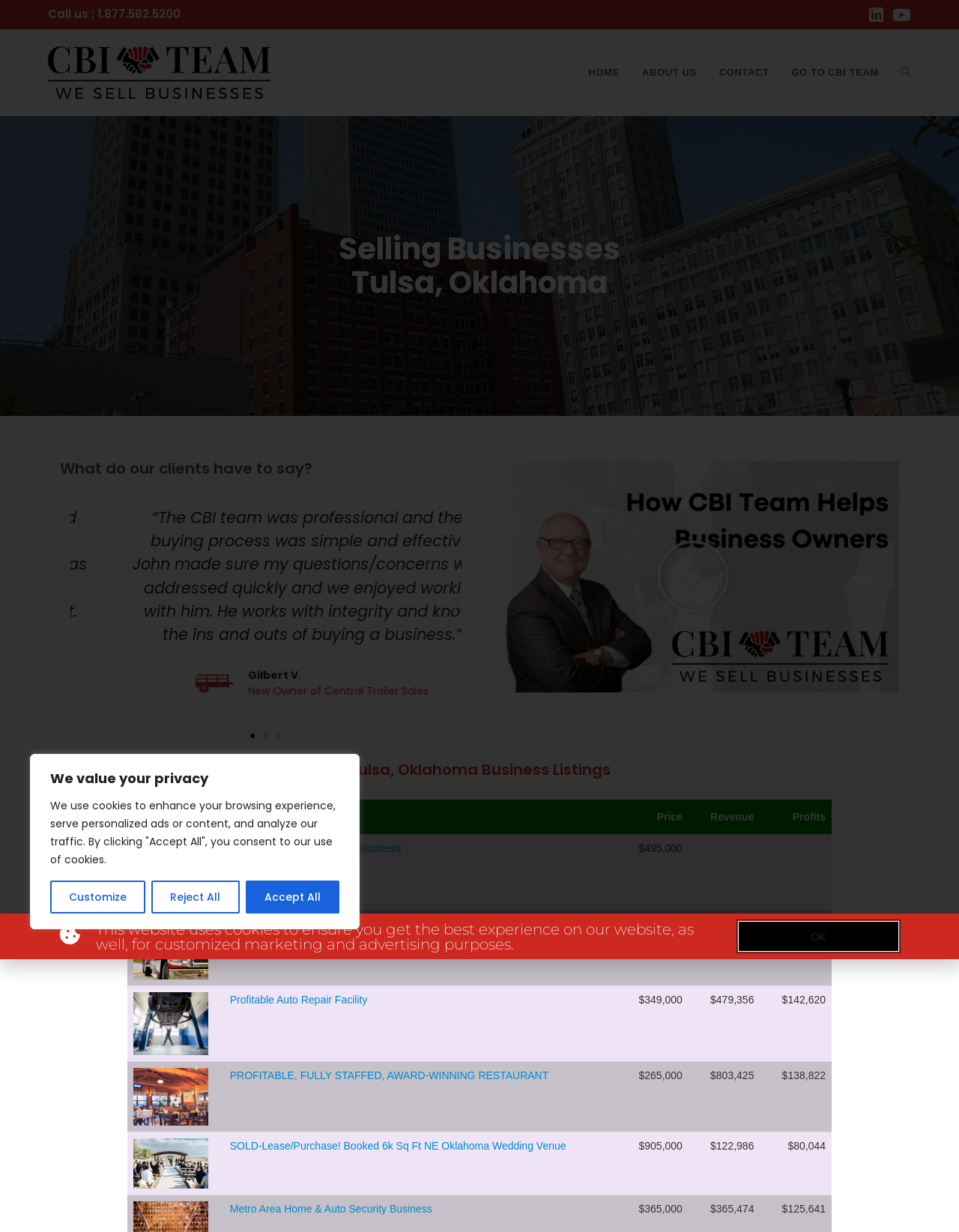Could you find the bounding box coordinates of the clickable area to complete this instruction: "Click the 'Search' icon"?

None